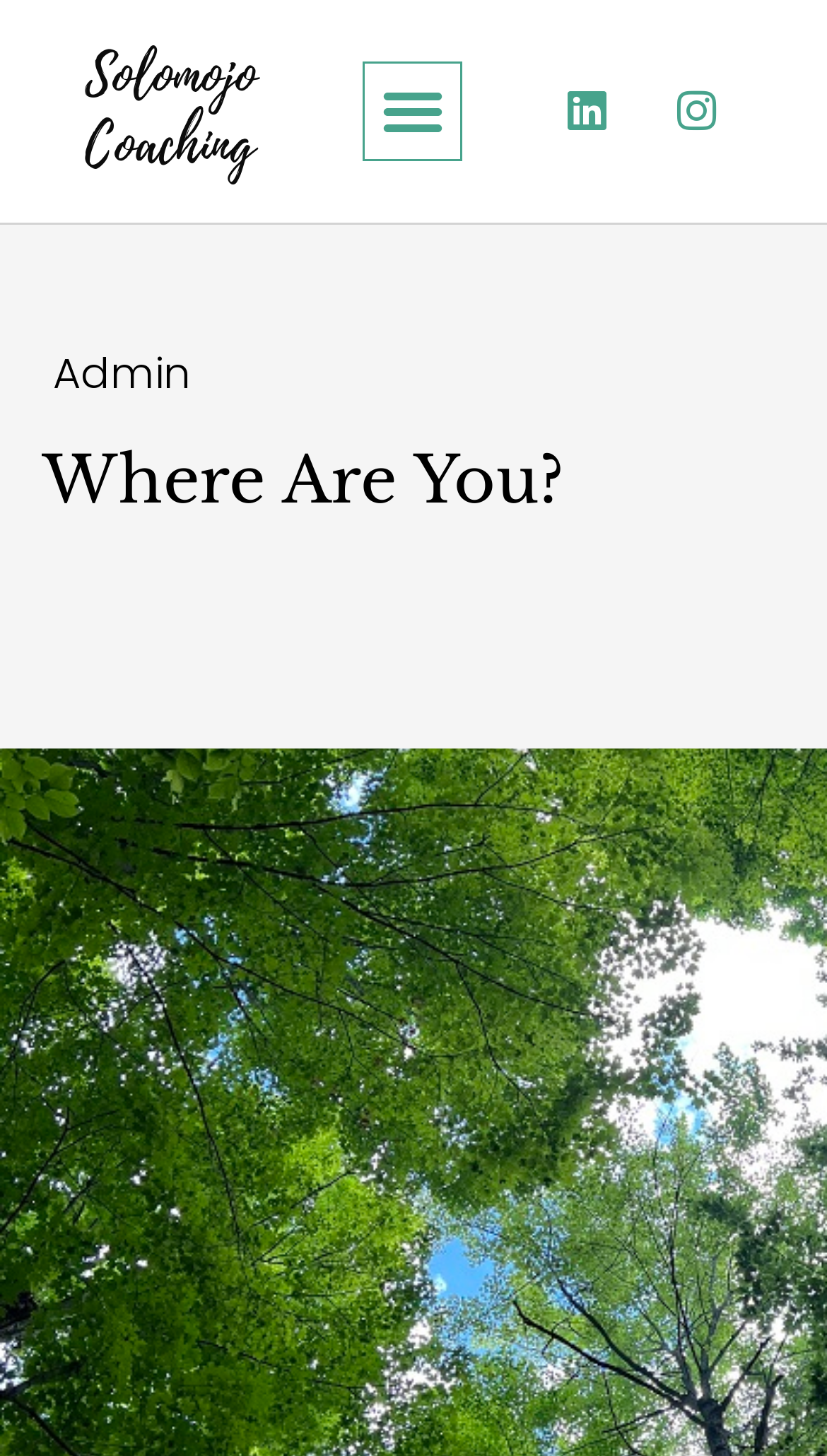Find and extract the text of the primary heading on the webpage.

Where Are You?